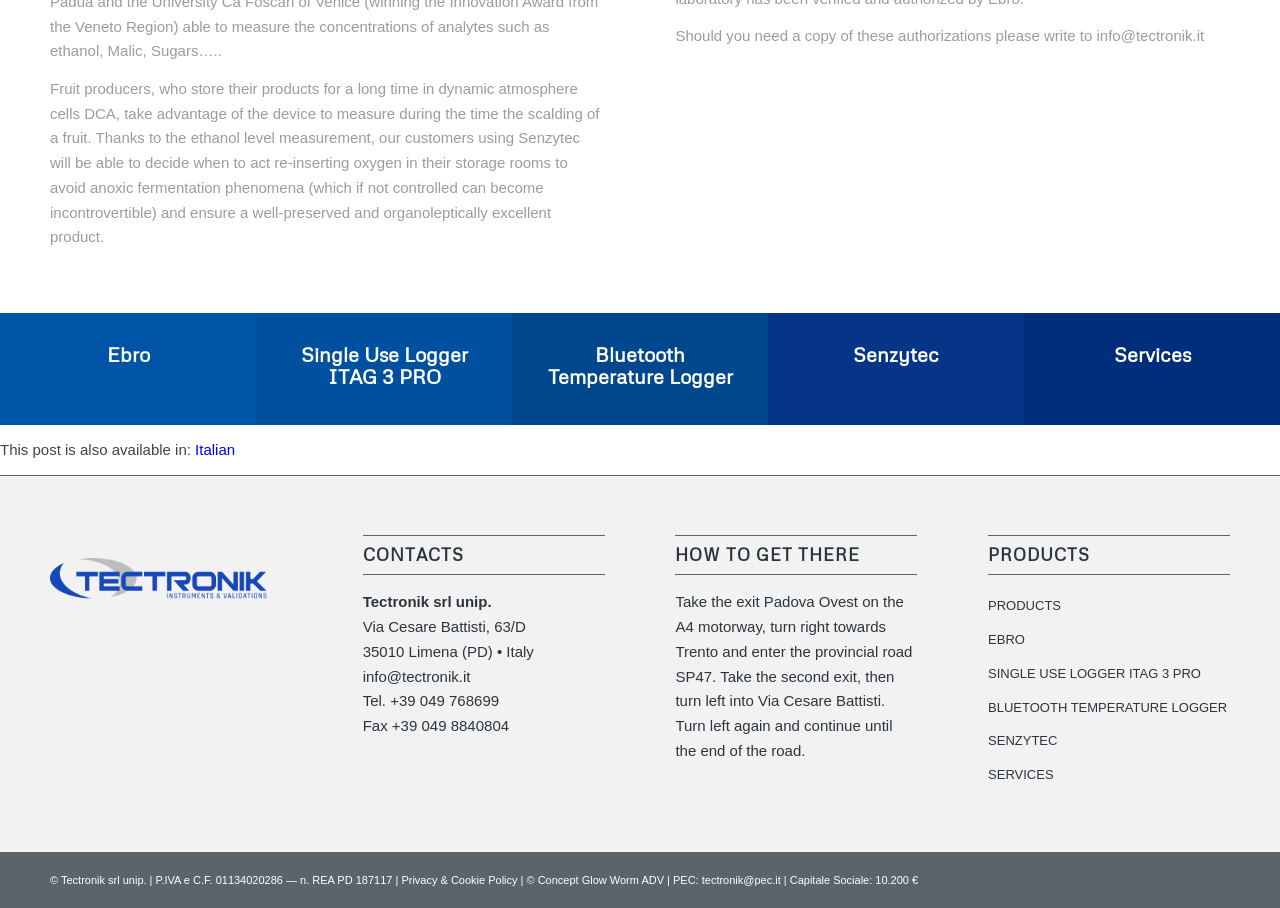Locate the bounding box coordinates of the element you need to click to accomplish the task described by this instruction: "Visit the Ebro webpage".

[0.083, 0.376, 0.117, 0.403]